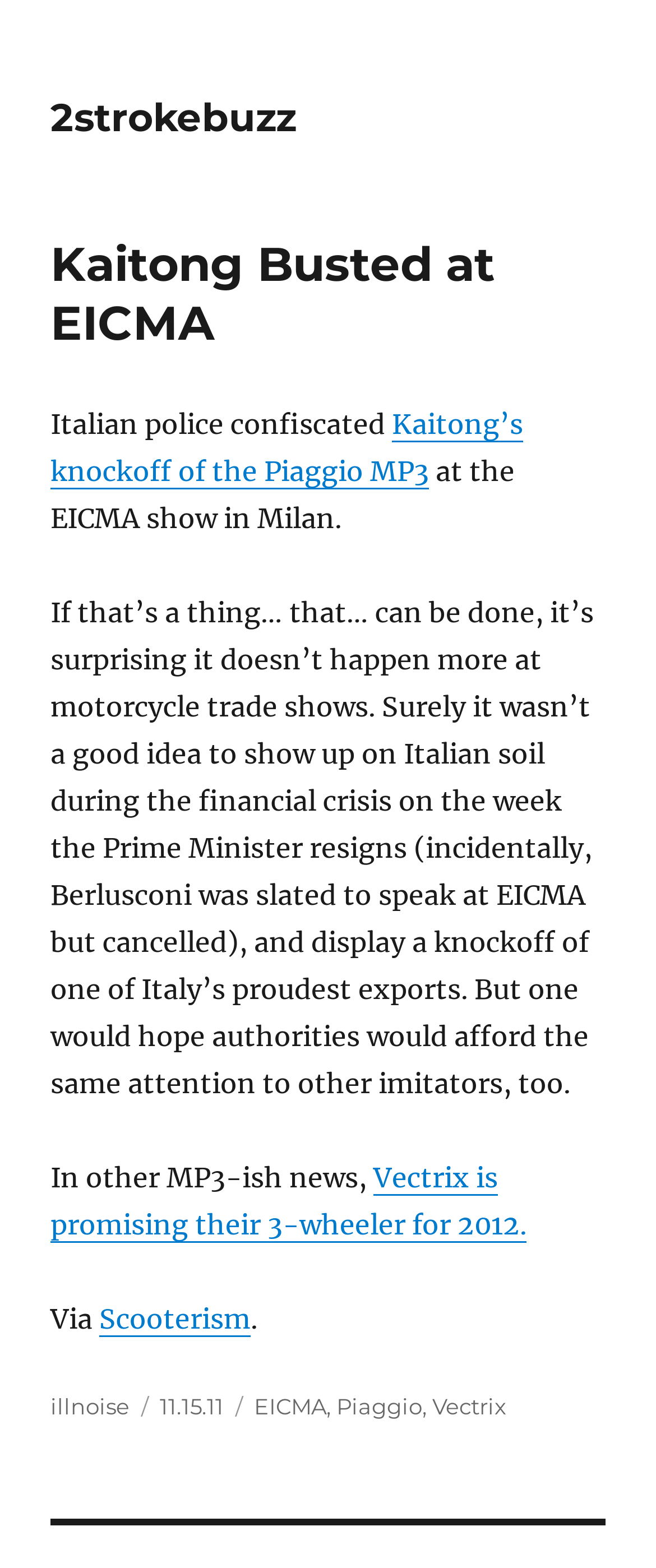What is the date the article was posted?
Please use the image to deliver a detailed and complete answer.

The footer section of the article mentions 'Posted on' followed by a link to '11.15.11', which suggests that 11.15.11 is the date the article was posted.